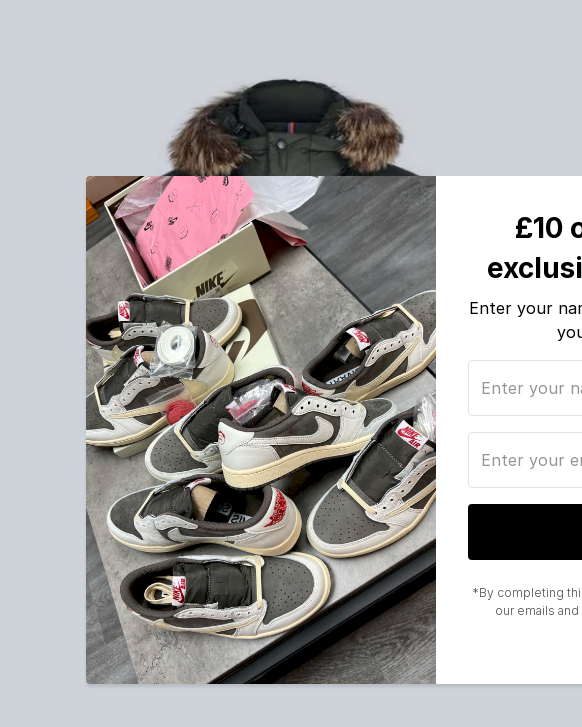Use a single word or phrase to answer the question: How many front pockets does the jacket have?

Four